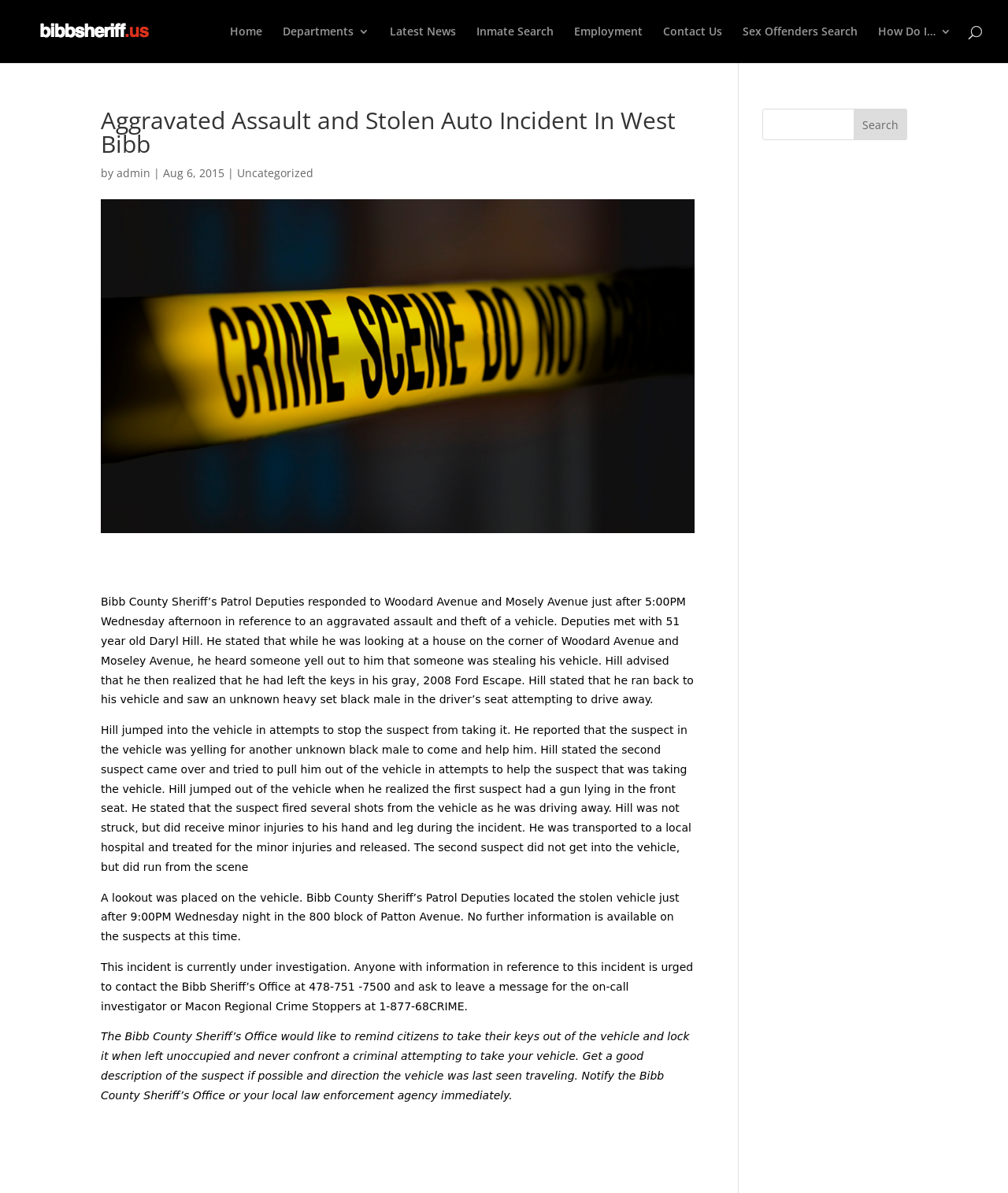Using the description: "Sex Offenders Search", determine the UI element's bounding box coordinates. Ensure the coordinates are in the format of four float numbers between 0 and 1, i.e., [left, top, right, bottom].

[0.737, 0.022, 0.851, 0.053]